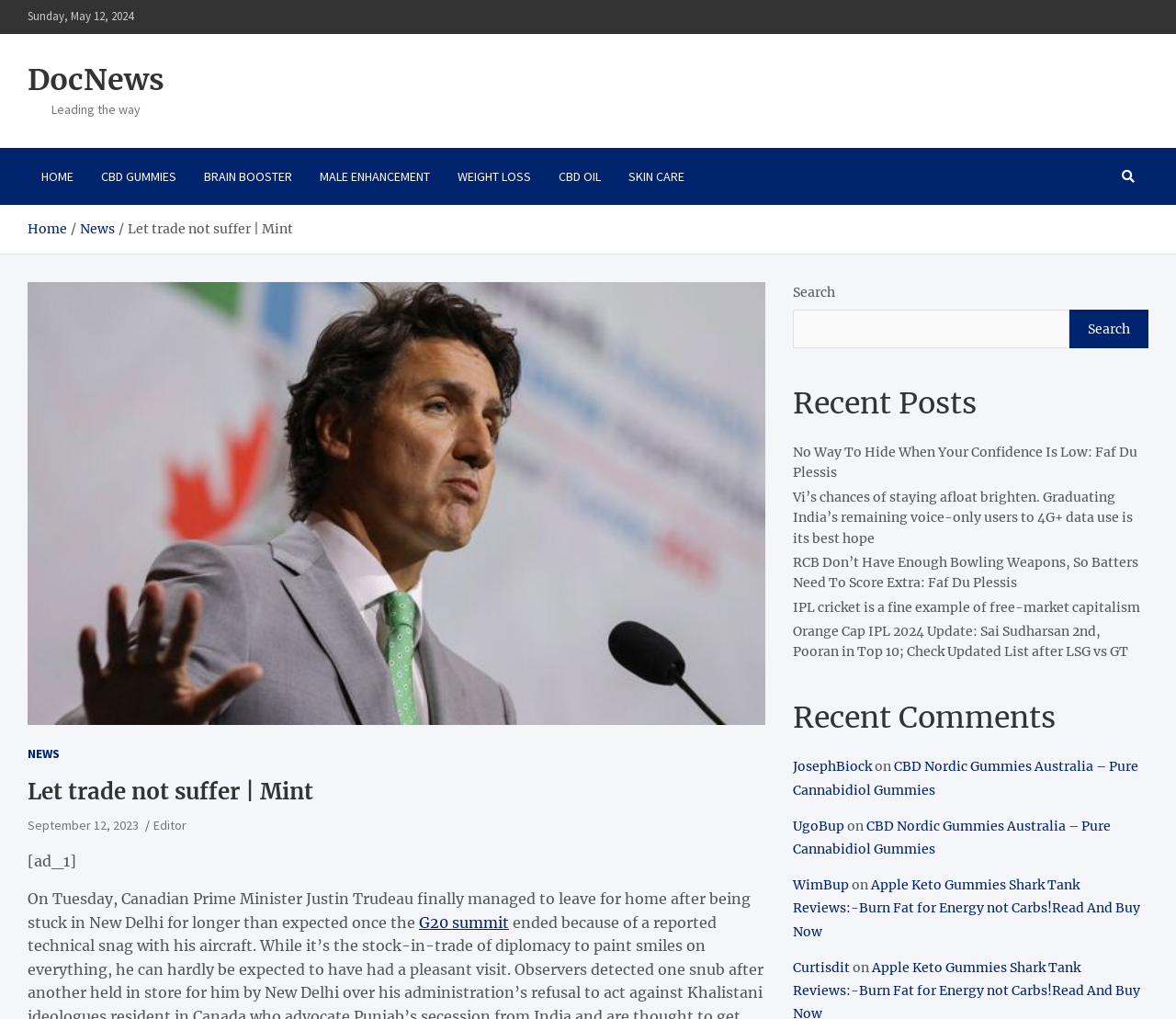Find the bounding box coordinates of the clickable region needed to perform the following instruction: "Click on the 'HOME' link". The coordinates should be provided as four float numbers between 0 and 1, i.e., [left, top, right, bottom].

[0.023, 0.145, 0.074, 0.201]